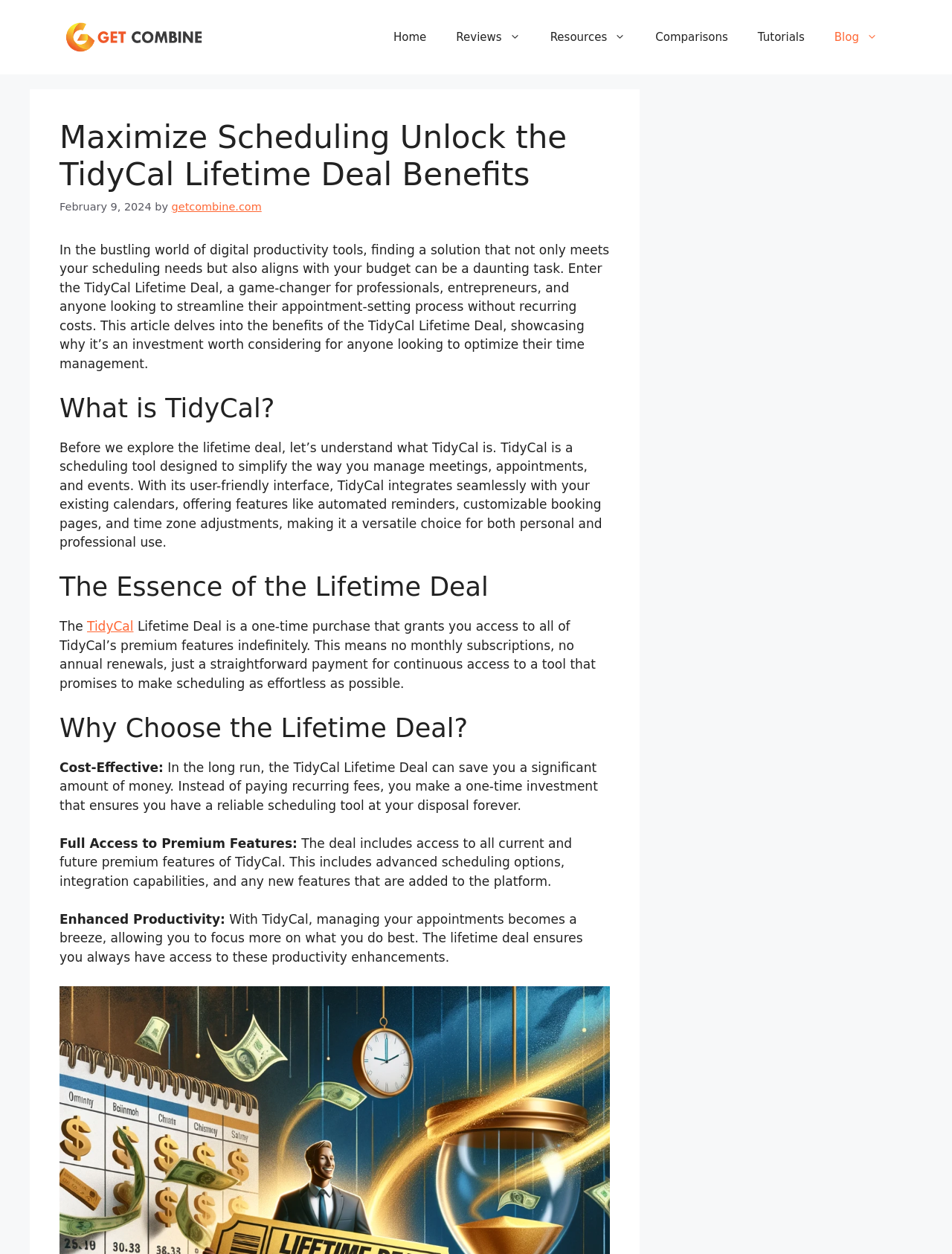Convey a detailed summary of the webpage, mentioning all key elements.

The webpage is about the TidyCal Lifetime Deal, a scheduling tool for professionals, entrepreneurs, and individuals to manage their appointments and events. At the top, there is a banner with a link to the website "getcombine.com" and an image of the website's logo. Below the banner, there is a navigation menu with links to different sections of the website, including "Home", "Reviews", "Resources", "Comparisons", "Tutorials", and "Blog".

The main content of the webpage is divided into sections, each with a heading. The first section has a heading "Maximize Scheduling Unlock the TidyCal Lifetime Deal Benefits" and a subheading with the date "February 9, 2024". Below the heading, there is a paragraph of text that introduces the TidyCal Lifetime Deal and its benefits.

The next section has a heading "What is TidyCal?" and a paragraph of text that describes TidyCal as a scheduling tool that simplifies the way users manage meetings, appointments, and events.

The following section has a heading "The Essence of the Lifetime Deal" and a link to "TidyCal". Below the heading, there is a paragraph of text that explains the Lifetime Deal as a one-time purchase that grants access to all of TidyCal's premium features indefinitely.

The next section has a heading "Why Choose the Lifetime Deal?" and three subheadings: "Cost-Effective", "Full Access to Premium Features", and "Enhanced Productivity". Each subheading has a paragraph of text that explains the benefits of the Lifetime Deal, including cost savings, access to premium features, and enhanced productivity.

Overall, the webpage is well-organized and easy to navigate, with clear headings and concise text that explains the benefits of the TidyCal Lifetime Deal.